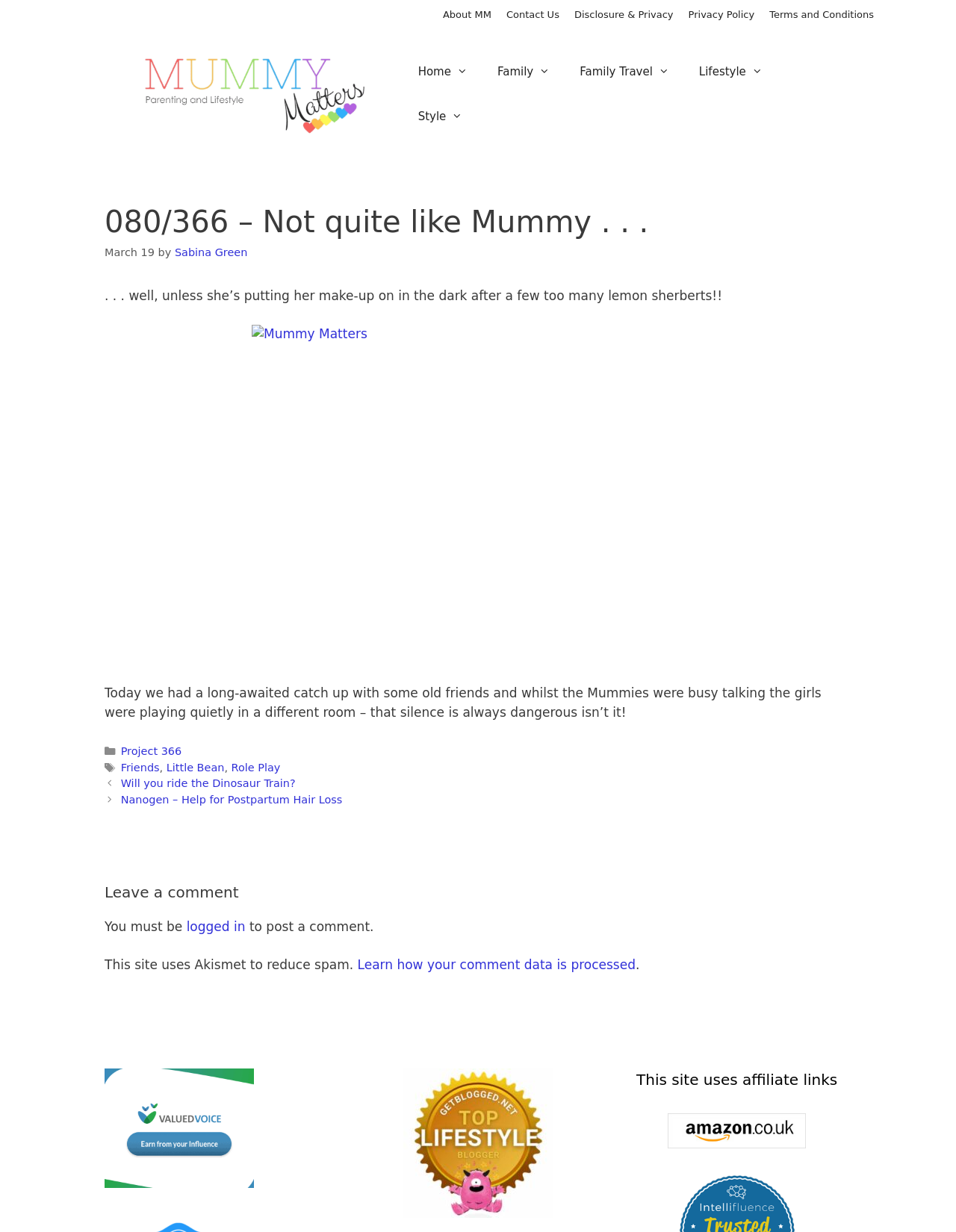Please reply with a single word or brief phrase to the question: 
What is the topic of the article?

Parenting